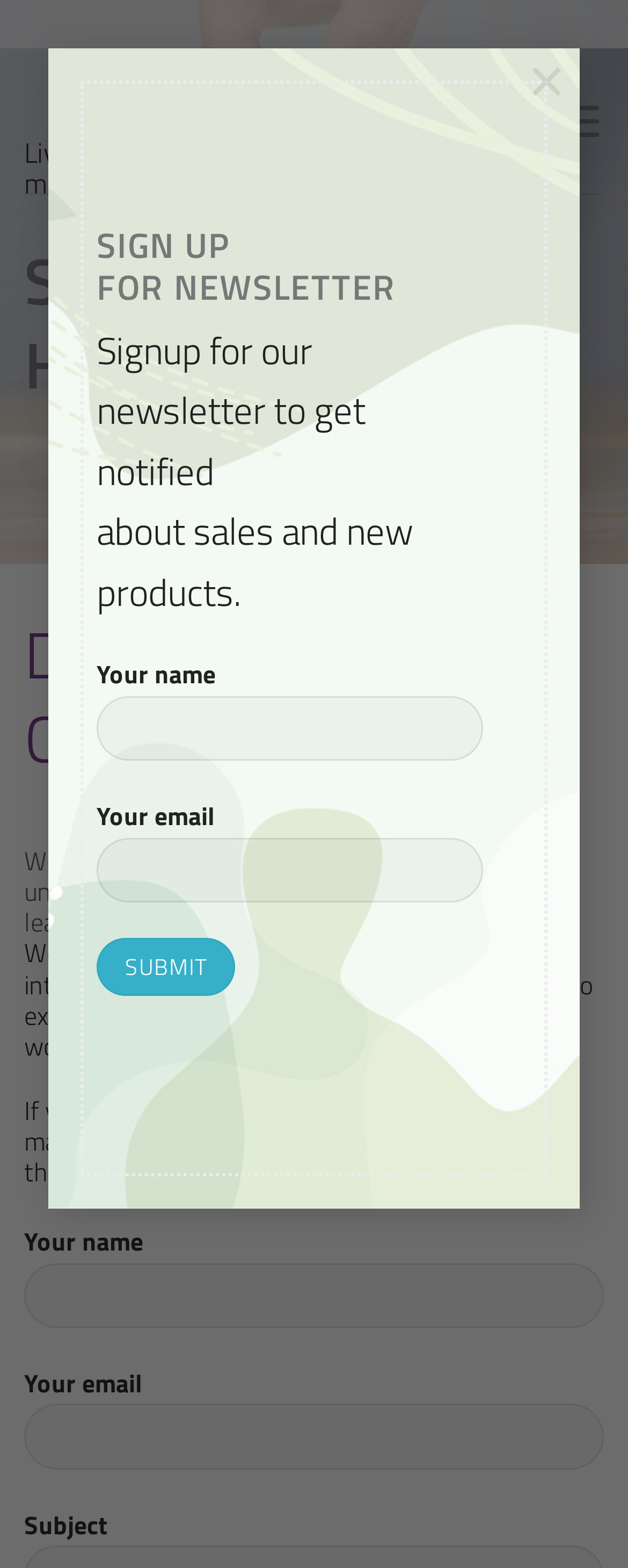Respond with a single word or phrase:
What is the required information to submit the contact form?

Name and email